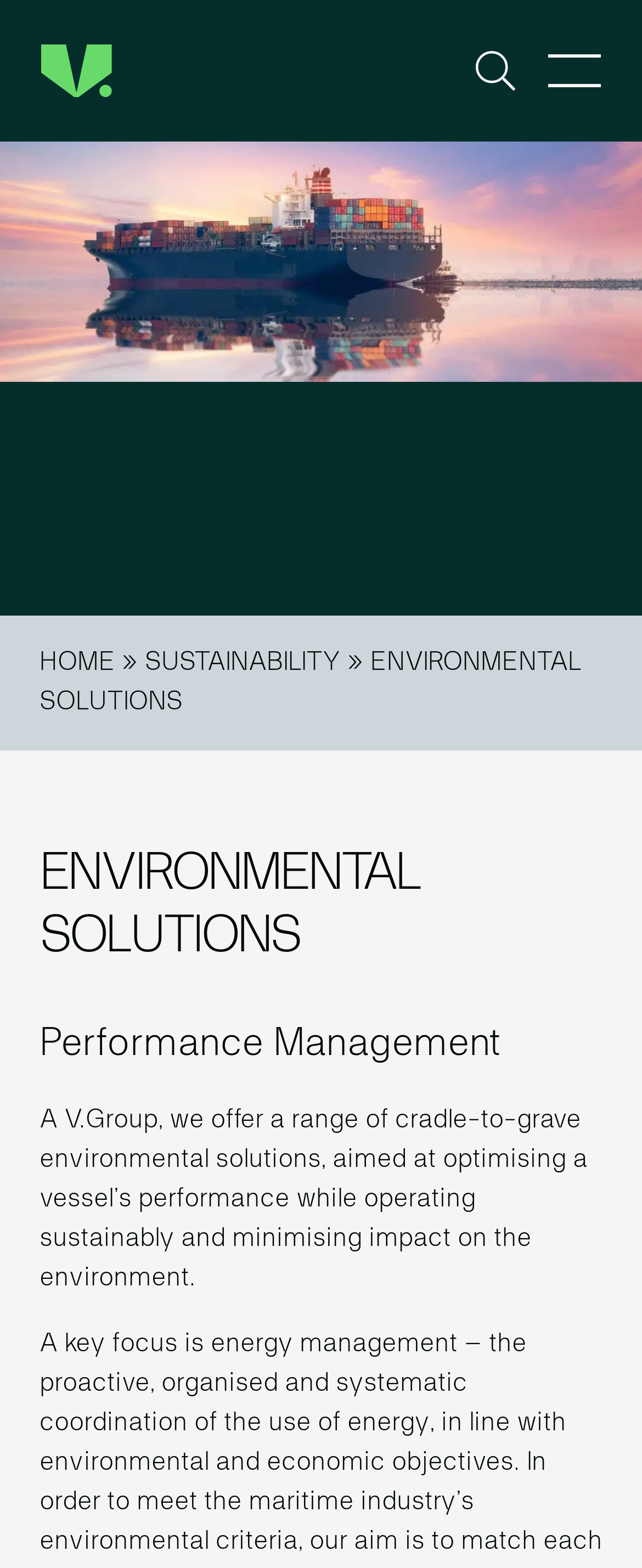What is the purpose of the environmental solutions?
Using the image, provide a concise answer in one word or a short phrase.

Optimise vessel performance